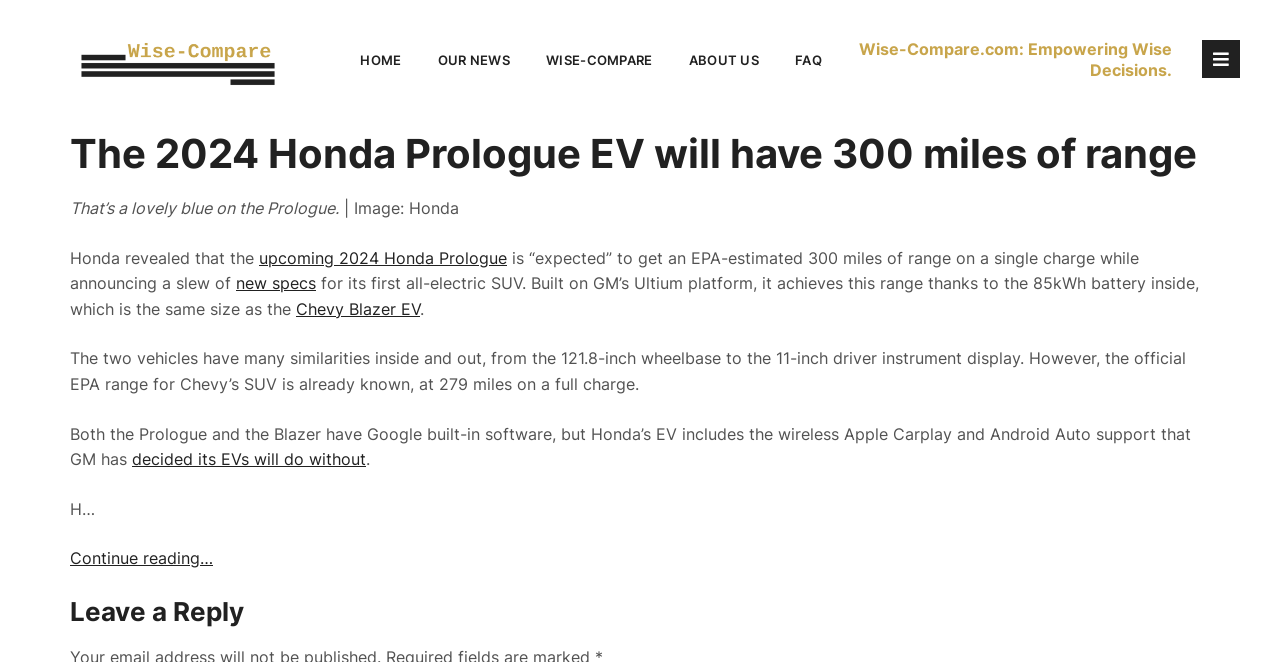Please give a short response to the question using one word or a phrase:
What is the expected EPA-estimated range of the 2024 Honda Prologue EV?

300 miles